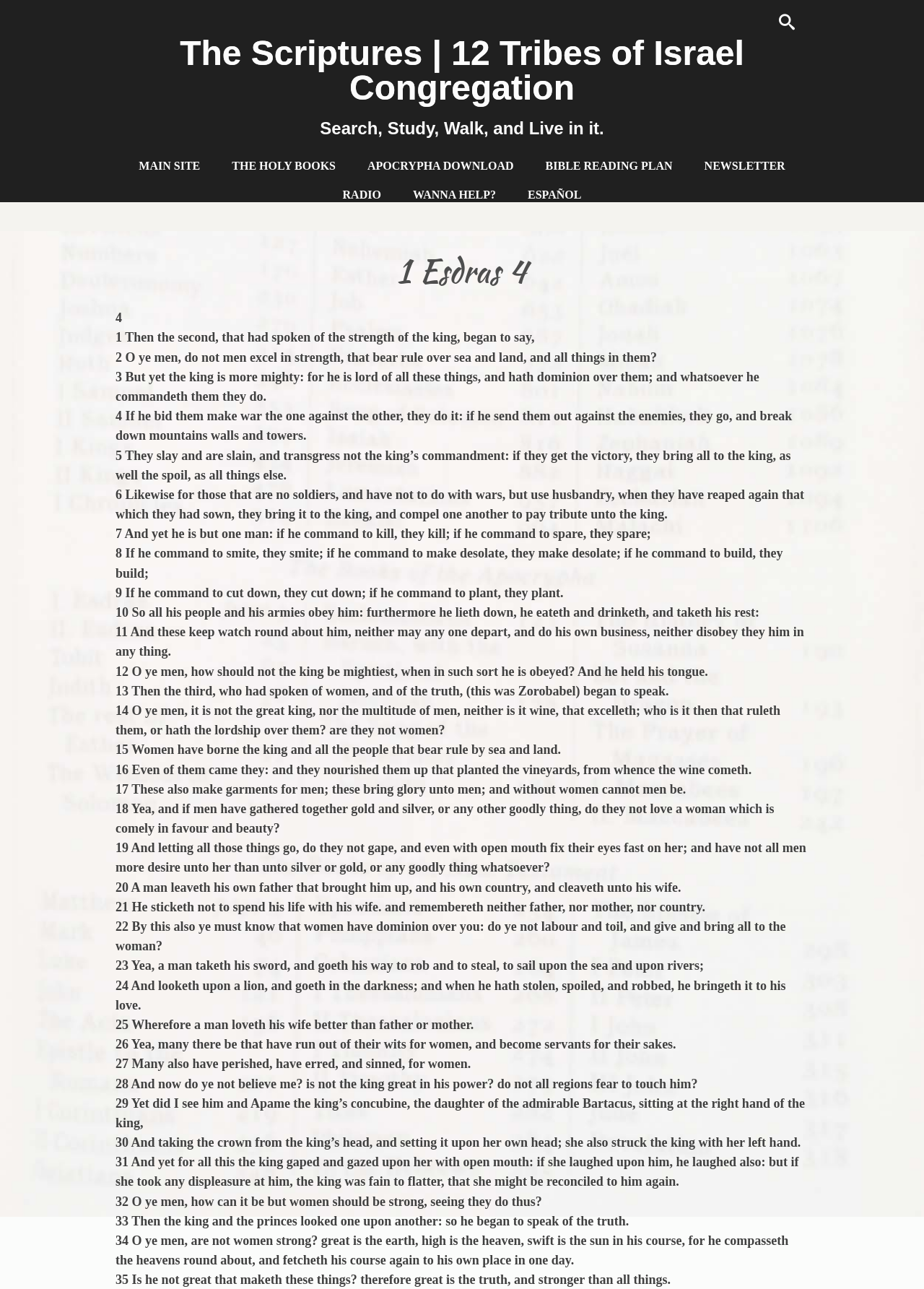Given the element description: "Bible Reading Plan", predict the bounding box coordinates of this UI element. The coordinates must be four float numbers between 0 and 1, given as [left, top, right, bottom].

[0.575, 0.118, 0.743, 0.14]